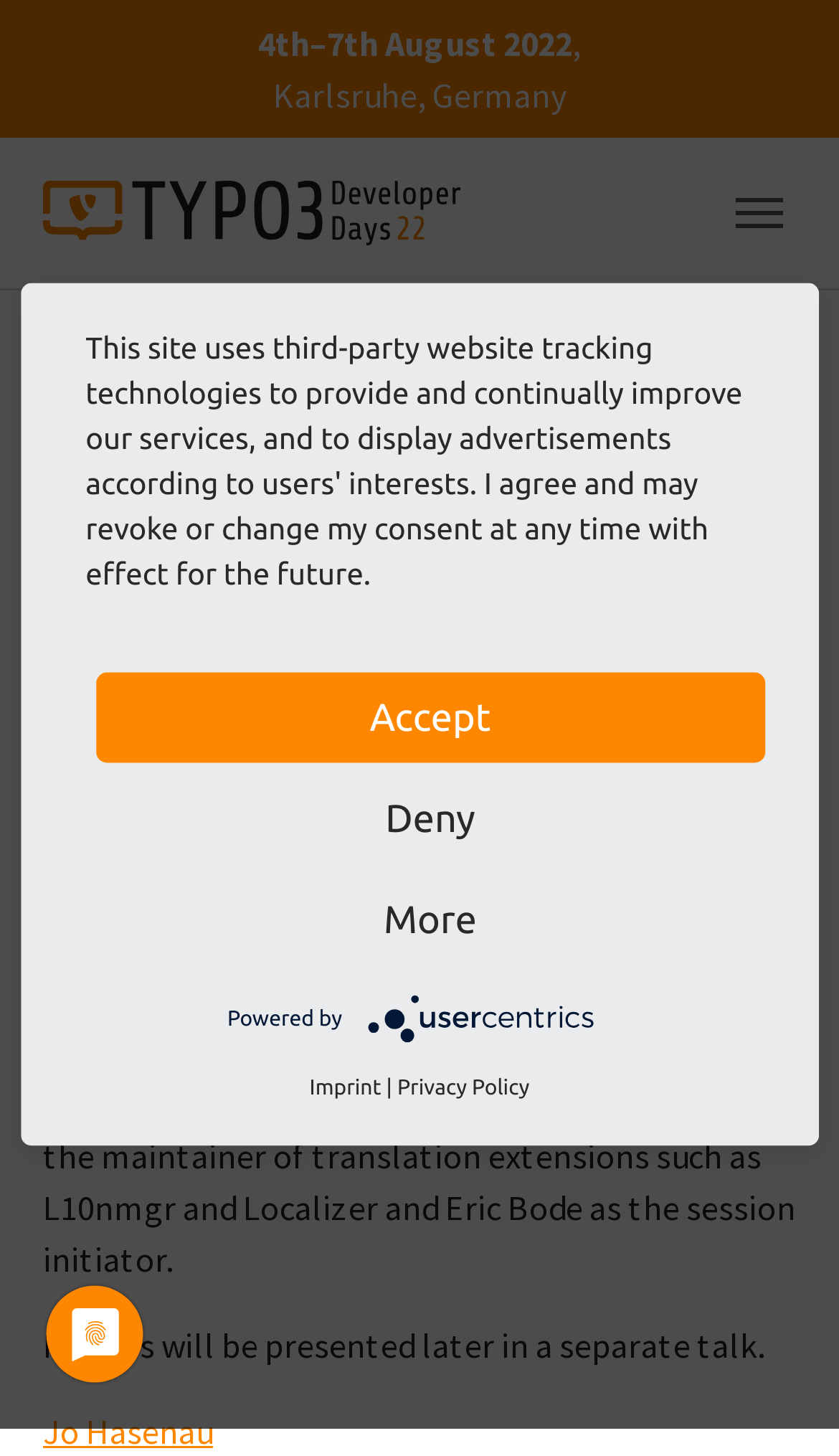By analyzing the image, answer the following question with a detailed response: What is the goal of the workshop?

I found the goal of the workshop by looking at the StaticText element with the content 'While we have already delved into many technical details of possible solutions, the goal of this workshop will be to define the concrete problems that editors, translators, integrators and developers face and to find solutions for them.' which is located in the middle of the page.